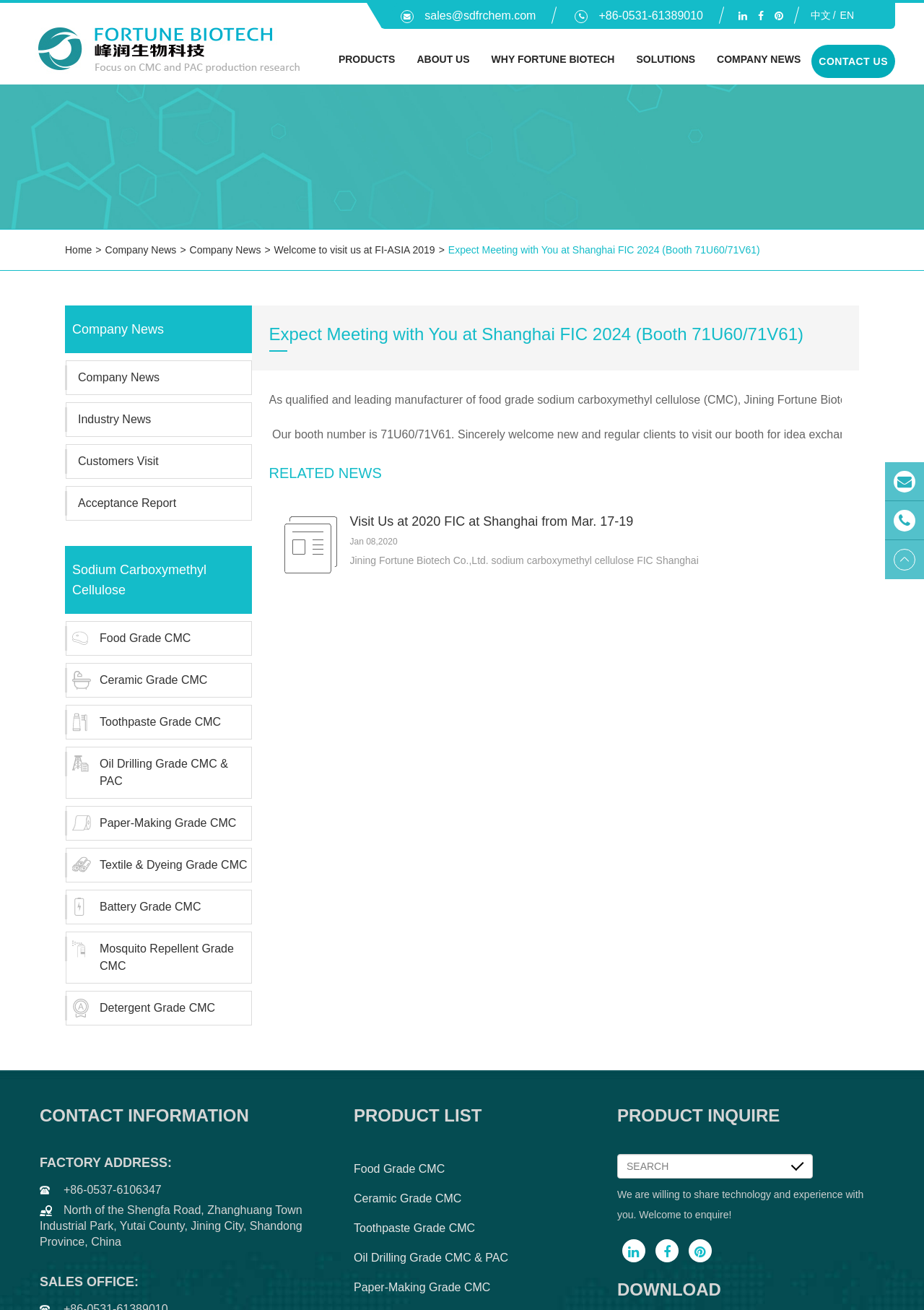Provide a comprehensive caption for the webpage.

The webpage is about Jining Fortune Biotech Co., Ltd., a manufacturer of food-grade sodium carboxymethyl cellulose (CMC). The page is divided into several sections. At the top, there is a banner with the company's logo and a background image related to the industry. Below the banner, there are several links to the company's contact information, including email, phone number, and a link to switch the language to Chinese.

The main navigation menu is located below the banner, with links to various sections such as Products, About Us, Why Fortune Biotech, Solutions, Company News, and Contact Us. 

In the main content area, there is a heading that reads "Expect Meeting with You at Shanghai FIC 2024 (Booth 71U60/71V61)". Below this heading, there are several links to news articles, including "Visit Us at 2020 FIC at Shanghai from Mar. 17-19" and "Welcome to visit us at FI-ASIA 2019". 

On the left side of the page, there is a sidebar with links to various categories of news, including Company News, Industry News, Customers Visit, Acceptance Report, and others. Below these links, there are links to different types of CMC products, such as Food Grade CMC, Ceramic Grade CMC, Toothpaste Grade CMC, and others.

At the bottom of the page, there is a section with the company's contact information, including factory address, sales office, and phone number. There is also a link to the product list and a product inquiry form. The page ends with a call-to-action message, encouraging visitors to enquire about the company's products.